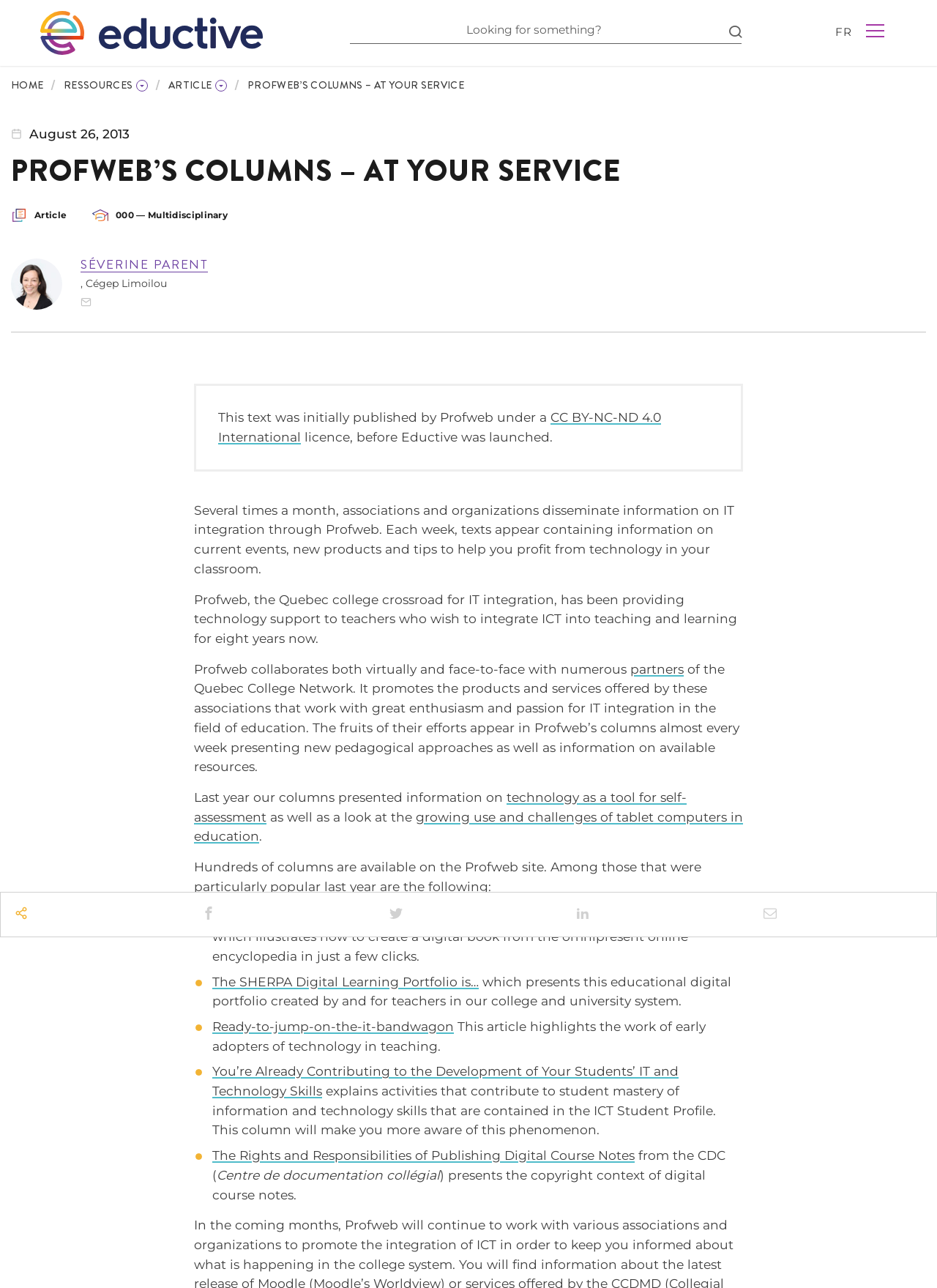For the element described, predict the bounding box coordinates as (top-left x, top-left y, bottom-right x, bottom-right y). All values should be between 0 and 1. Element description: name="s" placeholder="Looking for something?"

[0.373, 0.018, 0.778, 0.034]